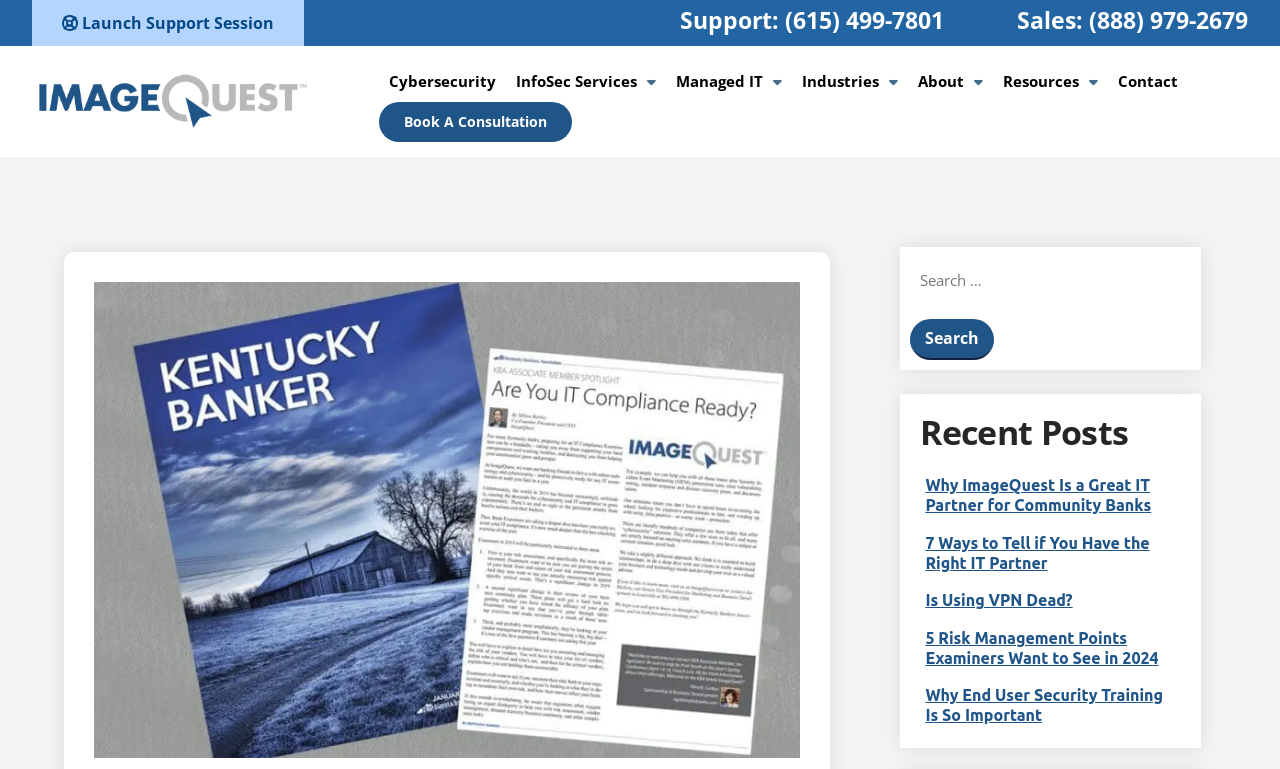Determine the bounding box for the UI element as described: "Managed IT". The coordinates should be represented as four float numbers between 0 and 1, formatted as [left, top, right, bottom].

[0.52, 0.079, 0.619, 0.133]